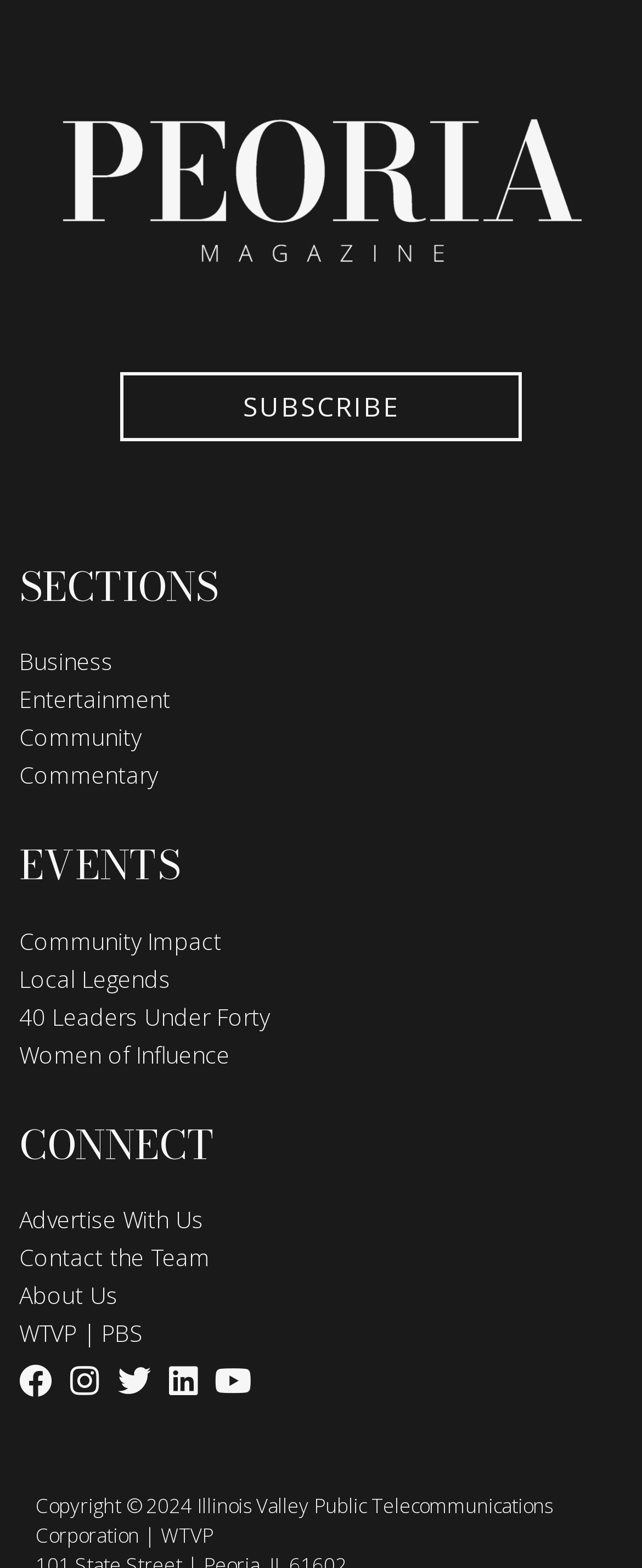Find and provide the bounding box coordinates for the UI element described here: "Entertainment". The coordinates should be given as four float numbers between 0 and 1: [left, top, right, bottom].

[0.03, 0.436, 0.5, 0.457]